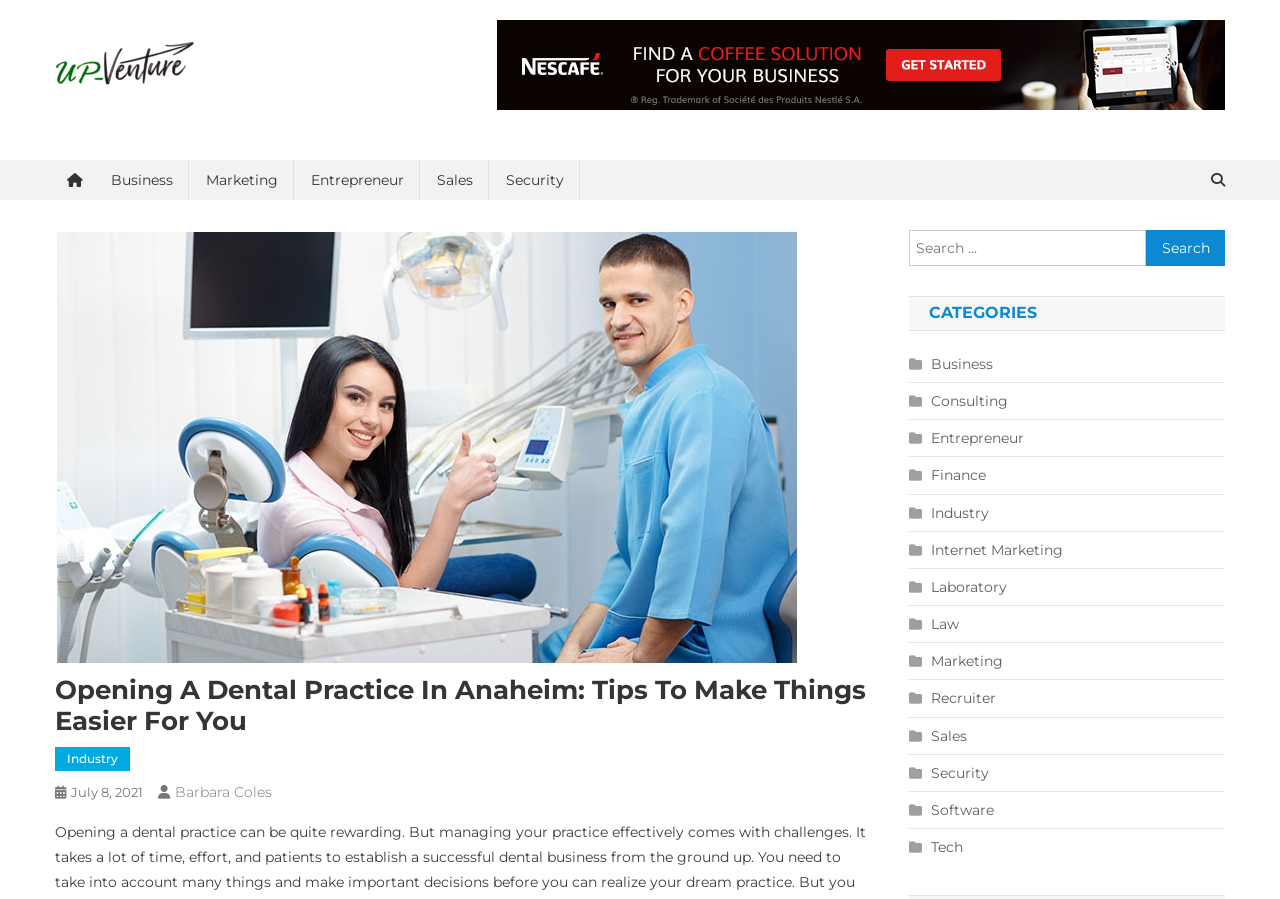Determine the bounding box coordinates for the clickable element required to fulfill the instruction: "Read the article by Barbara Coles". Provide the coordinates as four float numbers between 0 and 1, i.e., [left, top, right, bottom].

[0.137, 0.87, 0.212, 0.891]